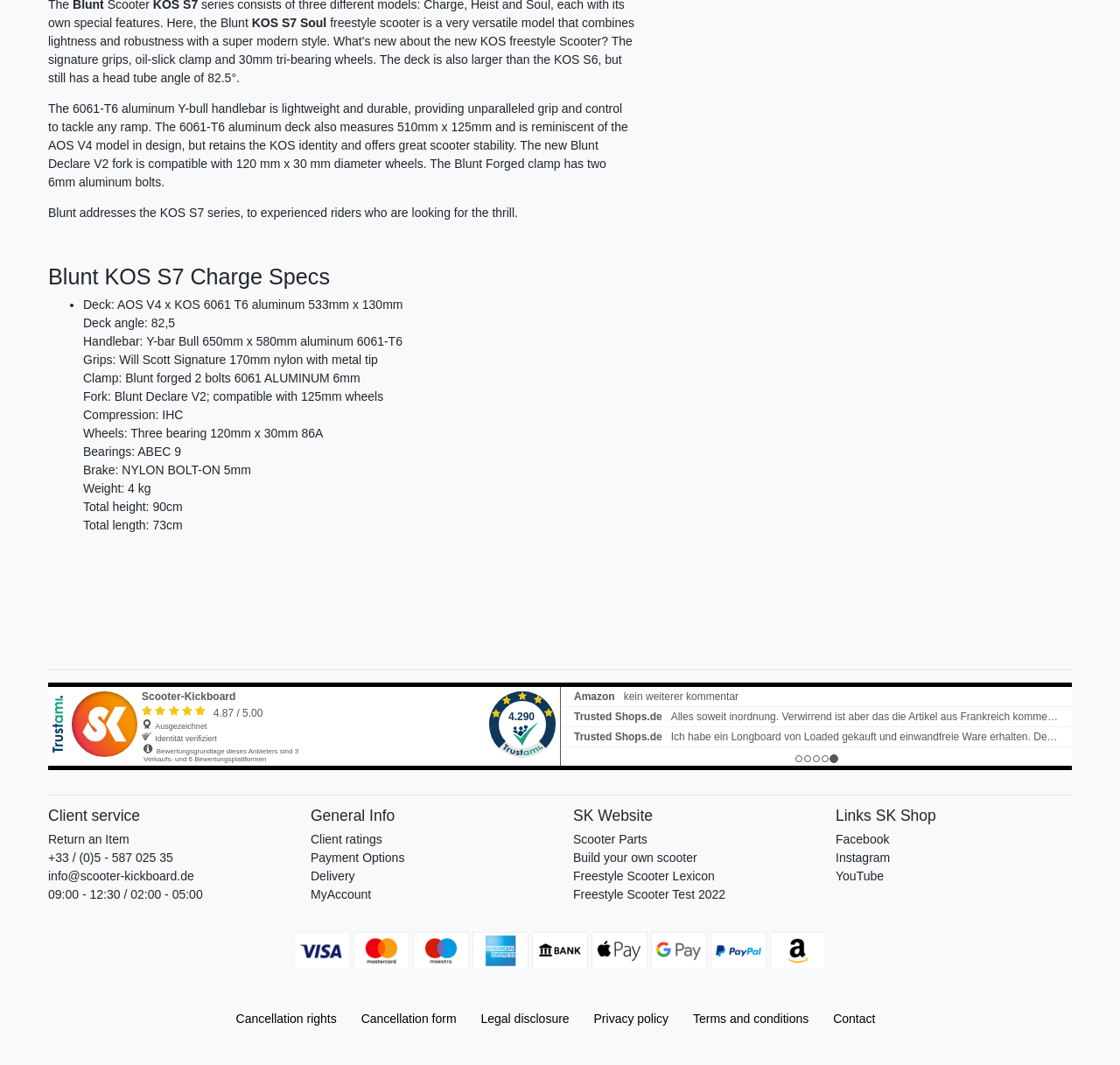Use a single word or phrase to answer the question:
What is the height of the scooter?

90cm